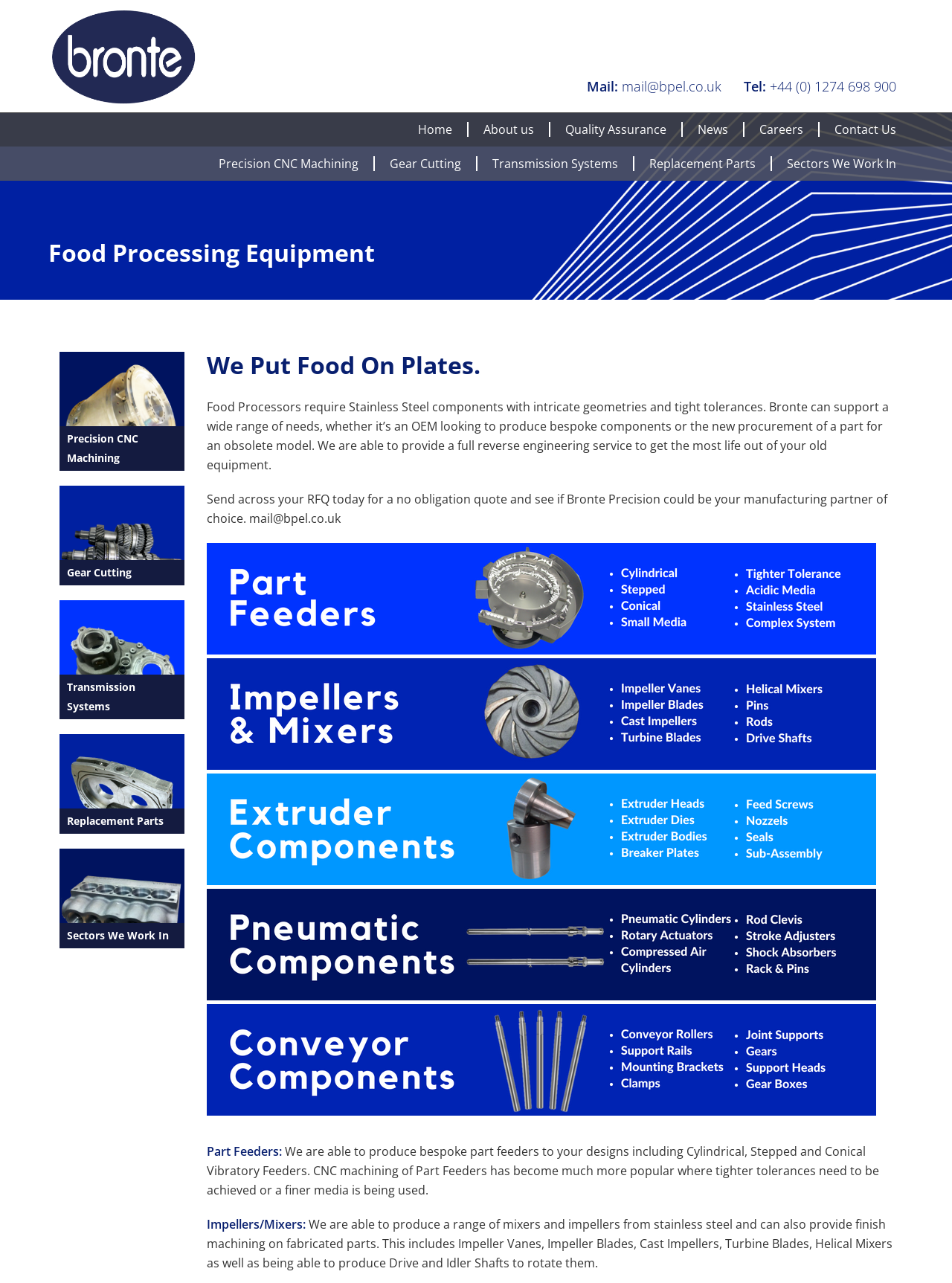Generate a comprehensive description of the webpage content.

The webpage is about Bronte Precision Engineering Limited, a company that specializes in food processing equipment. At the top of the page, there is a row of links to the company's contact information, including mail and phone number. Below this, there is a navigation menu with links to different sections of the website, such as "Home", "About us", "Quality Assurance", "News", "Careers", and "Contact Us".

On the left side of the page, there is a menu with links to specific services offered by the company, including "Precision CNC Machining", "Gear Cutting", "Transmission Systems", "Replacement Parts", and "Sectors We Work In". Each of these links has a corresponding image and heading.

The main content of the page is divided into several sections. The first section has a heading "Food Processing Equipment" and describes the company's capabilities in producing stainless steel components with intricate geometries and tight tolerances. There is also a call to action to send a request for a quote.

Below this, there are sections describing specific products and services offered by the company, including part feeders and impellers/mixers. These sections include detailed descriptions of the company's capabilities and the types of products they can produce.

Overall, the webpage is focused on showcasing the company's expertise and services in the food processing equipment industry.